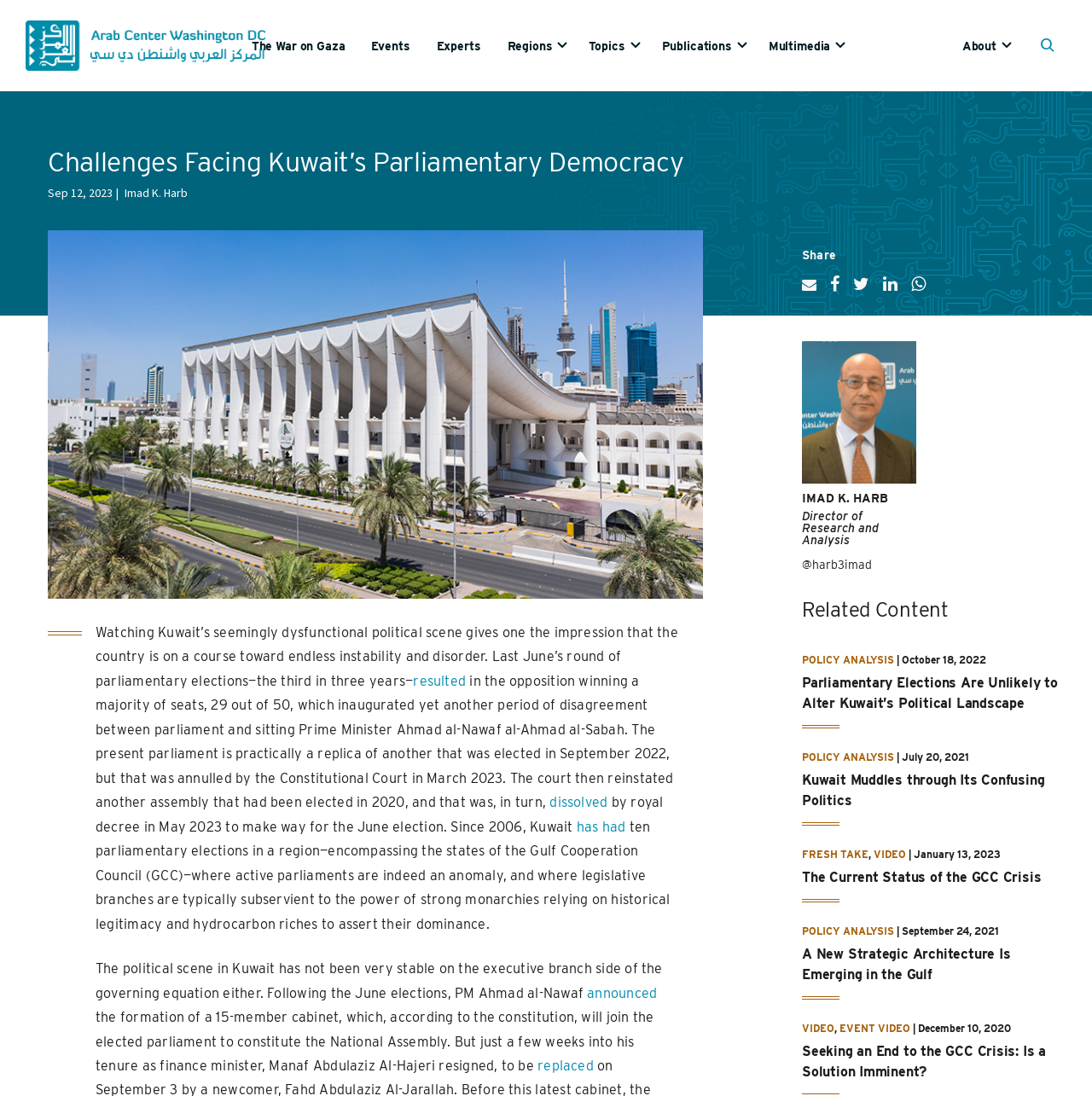Locate the bounding box coordinates of the clickable part needed for the task: "Click the 'About' link".

[0.881, 0.0, 0.922, 0.083]